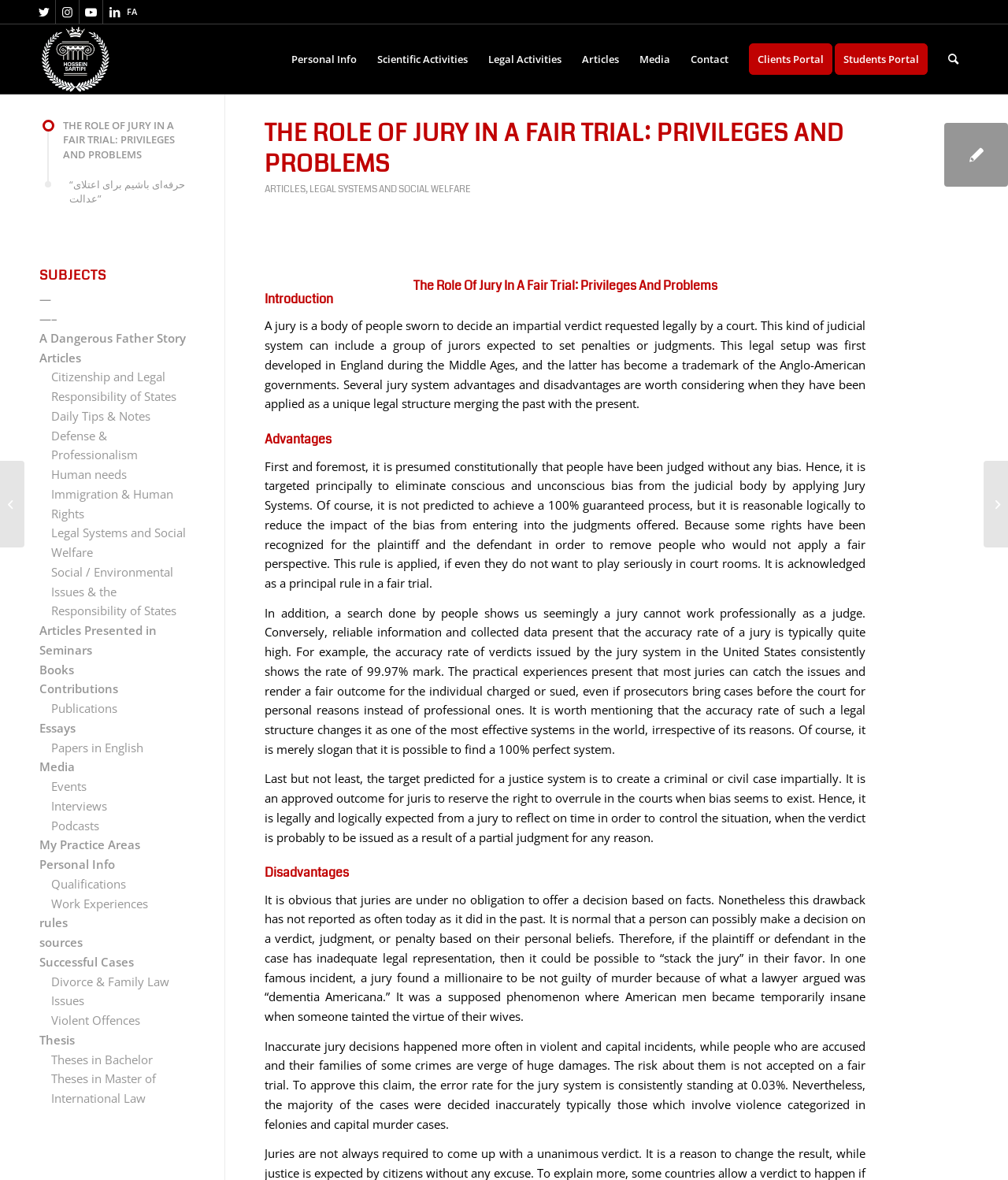Indicate the bounding box coordinates of the element that must be clicked to execute the instruction: "Read about the role of jury in a fair trial". The coordinates should be given as four float numbers between 0 and 1, i.e., [left, top, right, bottom].

[0.937, 0.104, 1.0, 0.158]